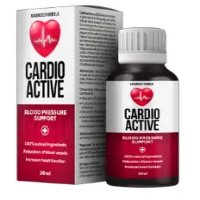What is the purpose of CardioActive? From the image, respond with a single word or brief phrase.

Blood pressure support